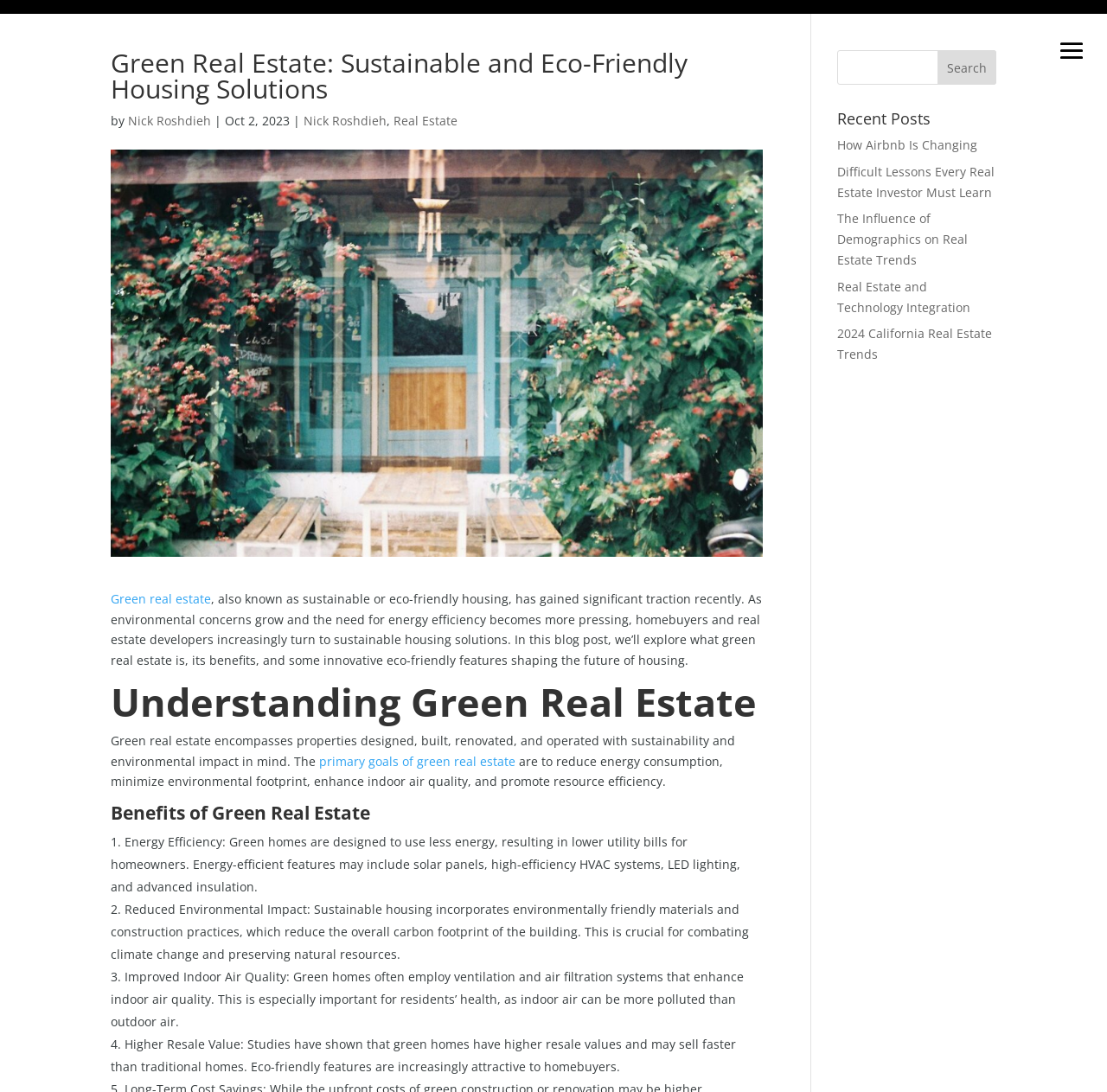Please locate the bounding box coordinates of the element that should be clicked to achieve the given instruction: "Learn about the benefits of green real estate".

[0.1, 0.736, 0.689, 0.761]